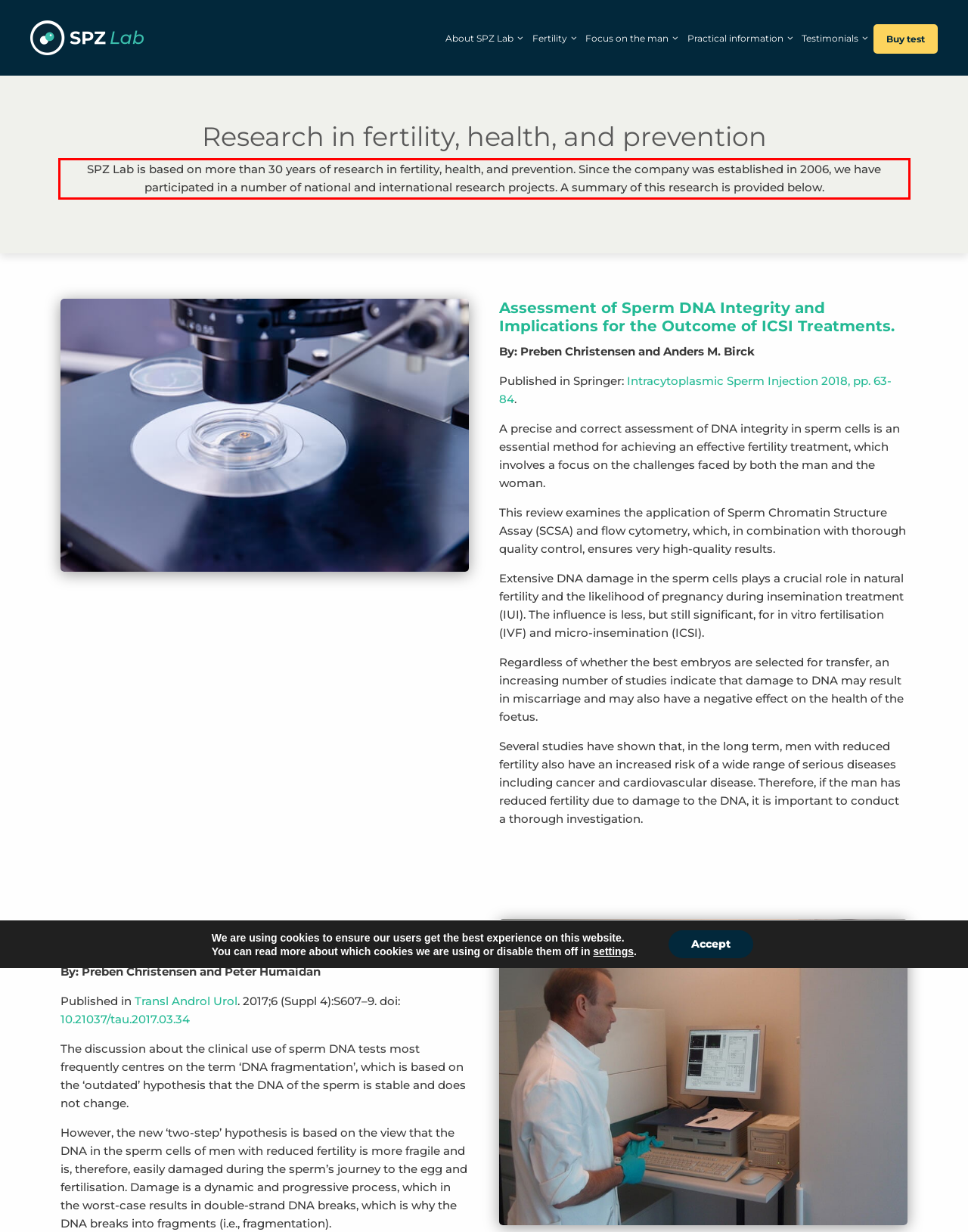Examine the webpage screenshot and use OCR to obtain the text inside the red bounding box.

SPZ Lab is based on more than 30 years of research in fertility, health, and prevention. Since the company was established in 2006, we have participated in a number of national and international research projects. A summary of this research is provided below.